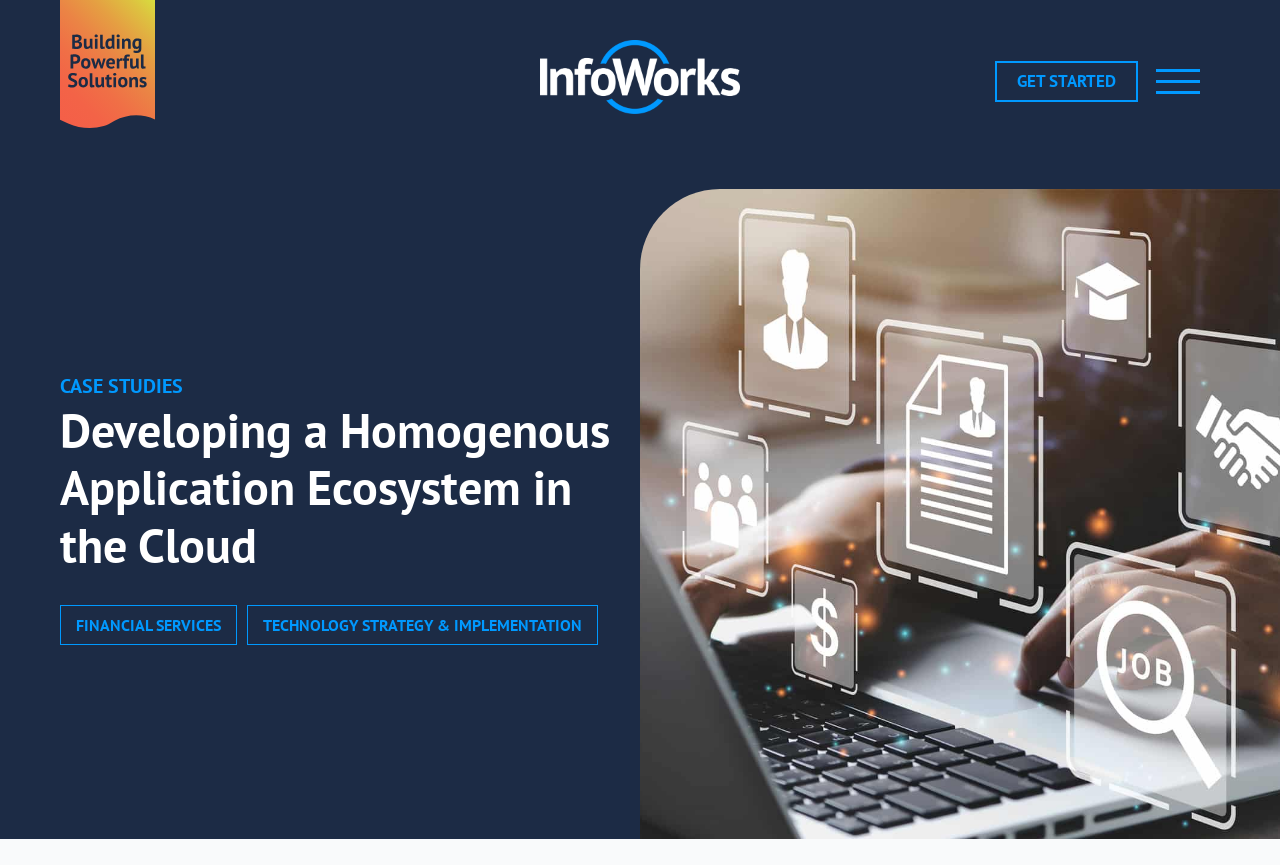Bounding box coordinates are given in the format (top-left x, top-left y, bottom-right x, bottom-right y). All values should be floating point numbers between 0 and 1. Provide the bounding box coordinate for the UI element described as: Technology Strategy & Implementation

[0.193, 0.699, 0.467, 0.745]